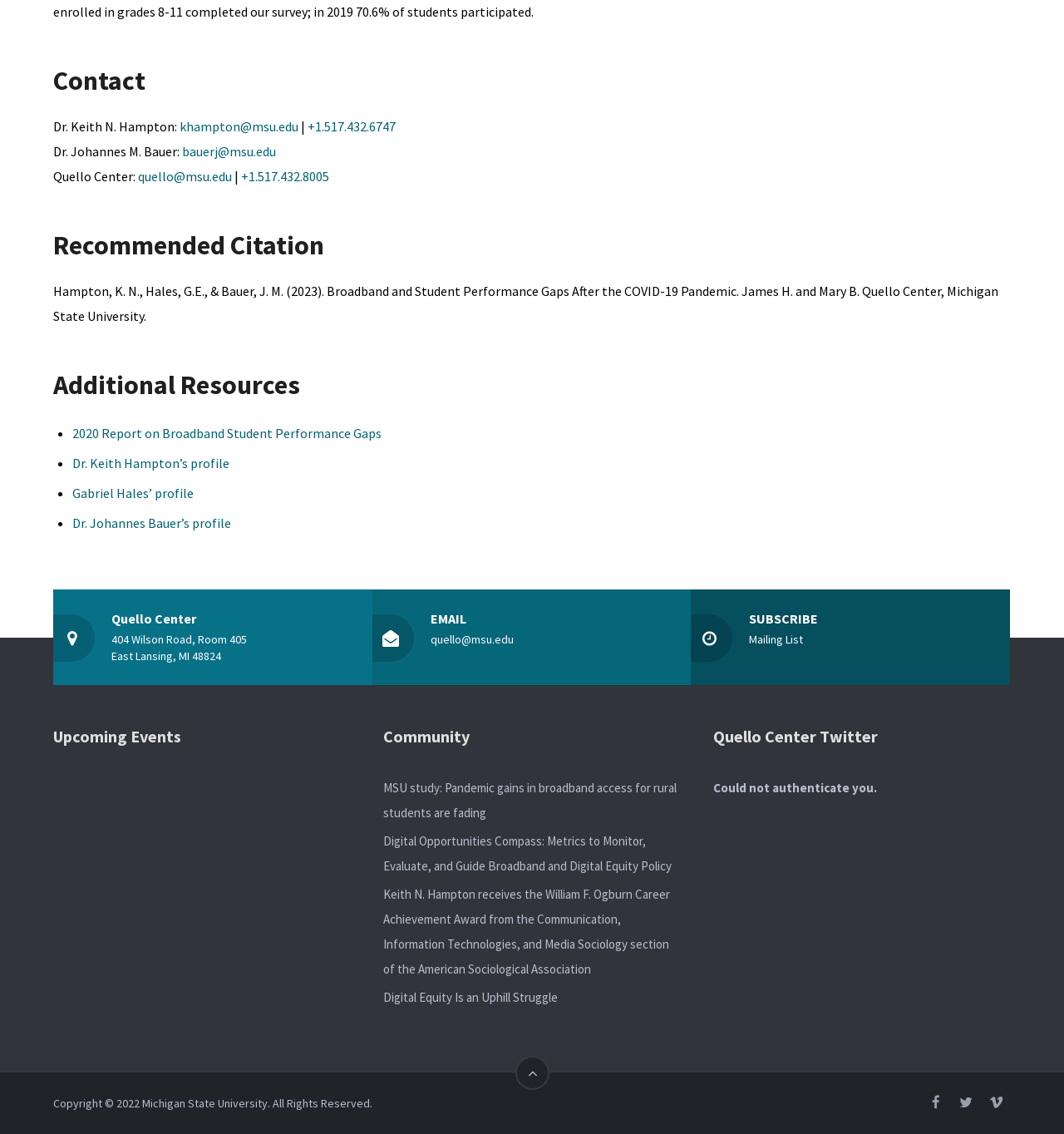Locate the bounding box of the user interface element based on this description: "Dr. Johannes Bauer’s profile".

[0.068, 0.454, 0.217, 0.468]